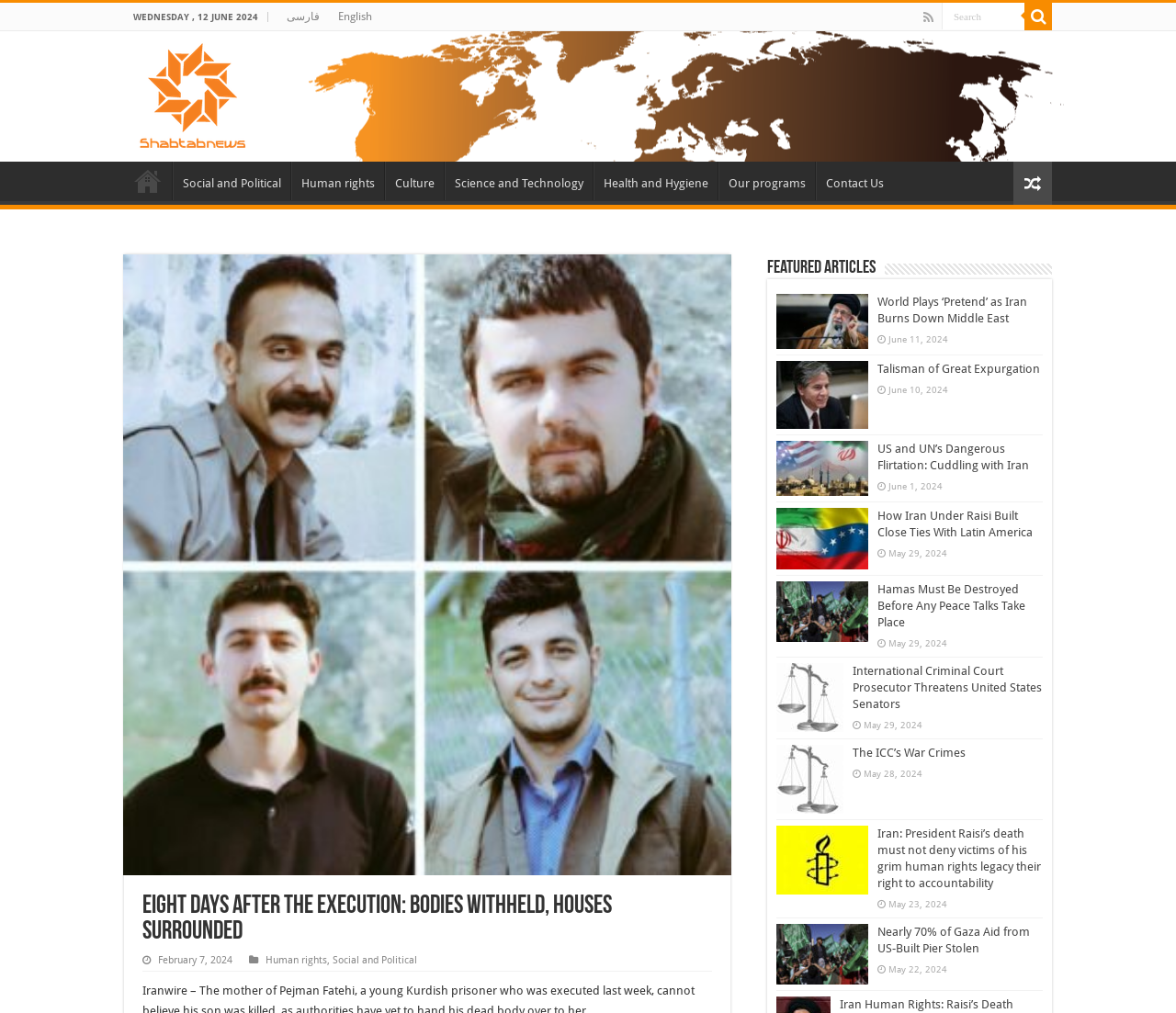Use a single word or phrase to answer the question:
How many featured articles are displayed on the webpage?

9